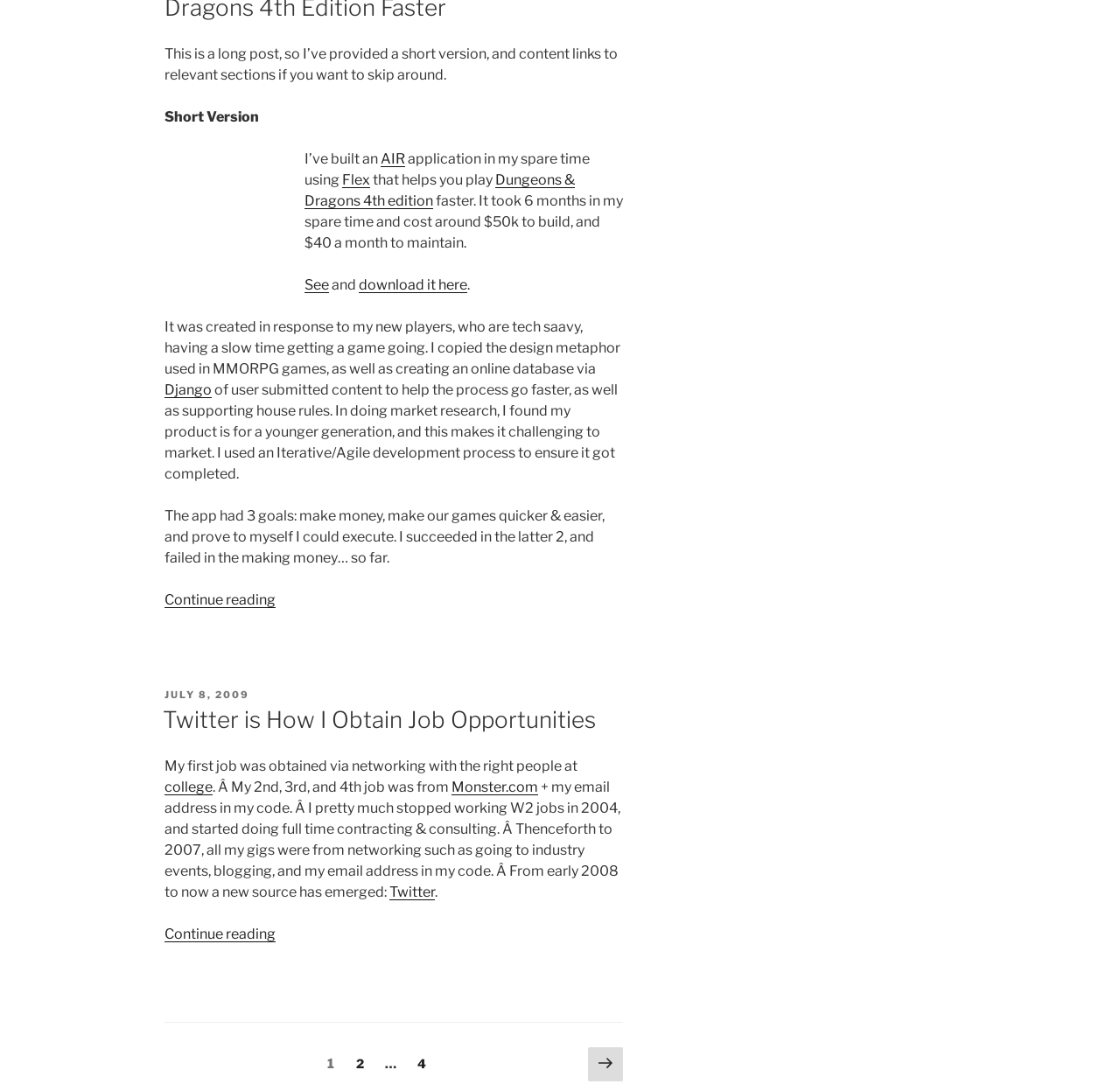Locate the bounding box coordinates of the item that should be clicked to fulfill the instruction: "Read more about the 'AIR App: Powerz – Play Dungeons & Dragons 4th Edition Faster'".

[0.147, 0.545, 0.246, 0.561]